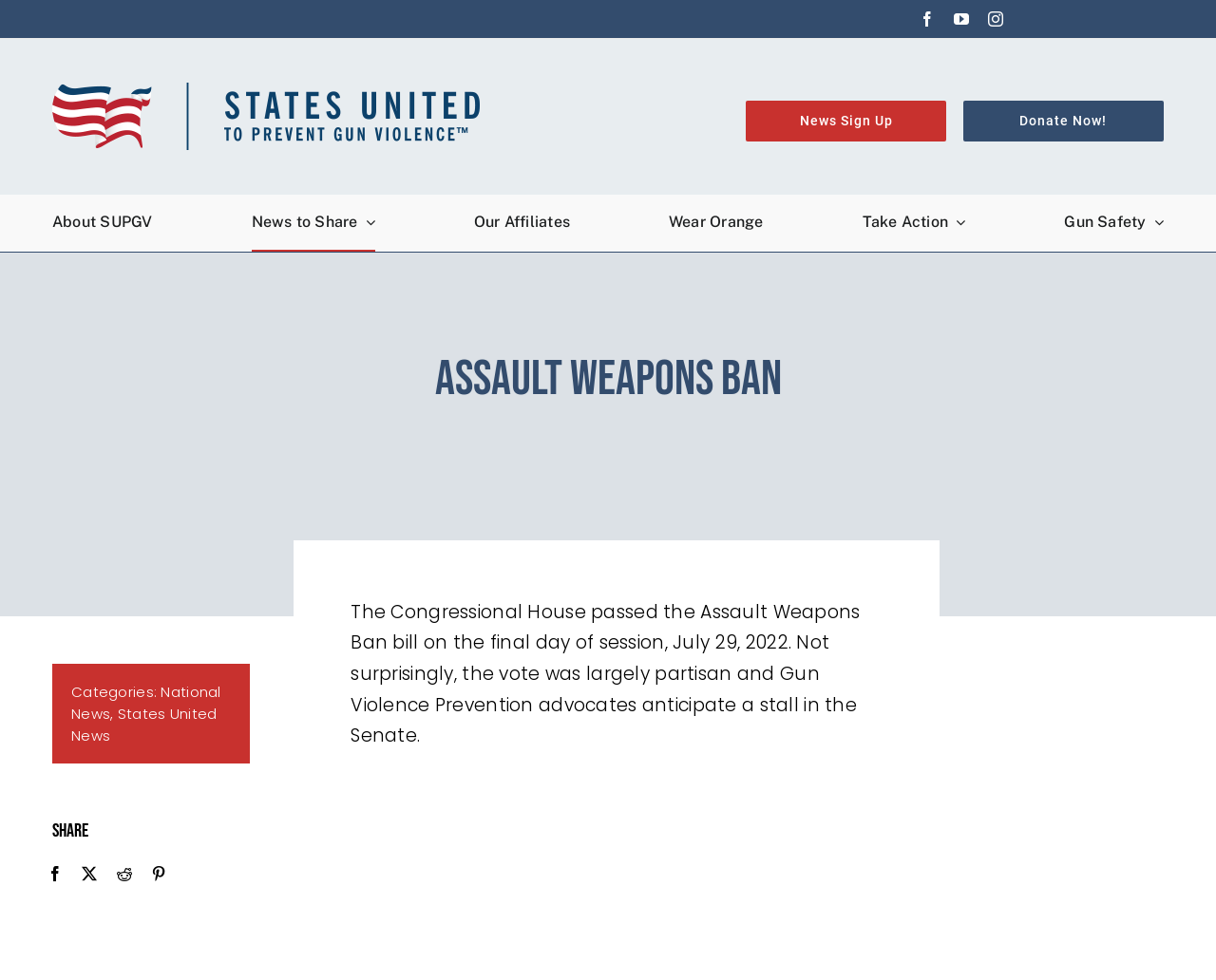Based on the image, give a detailed response to the question: What is the topic of the article?

I found the answer by looking at the heading 'Assault Weapons Ban' which suggests that it is the main topic of the article.